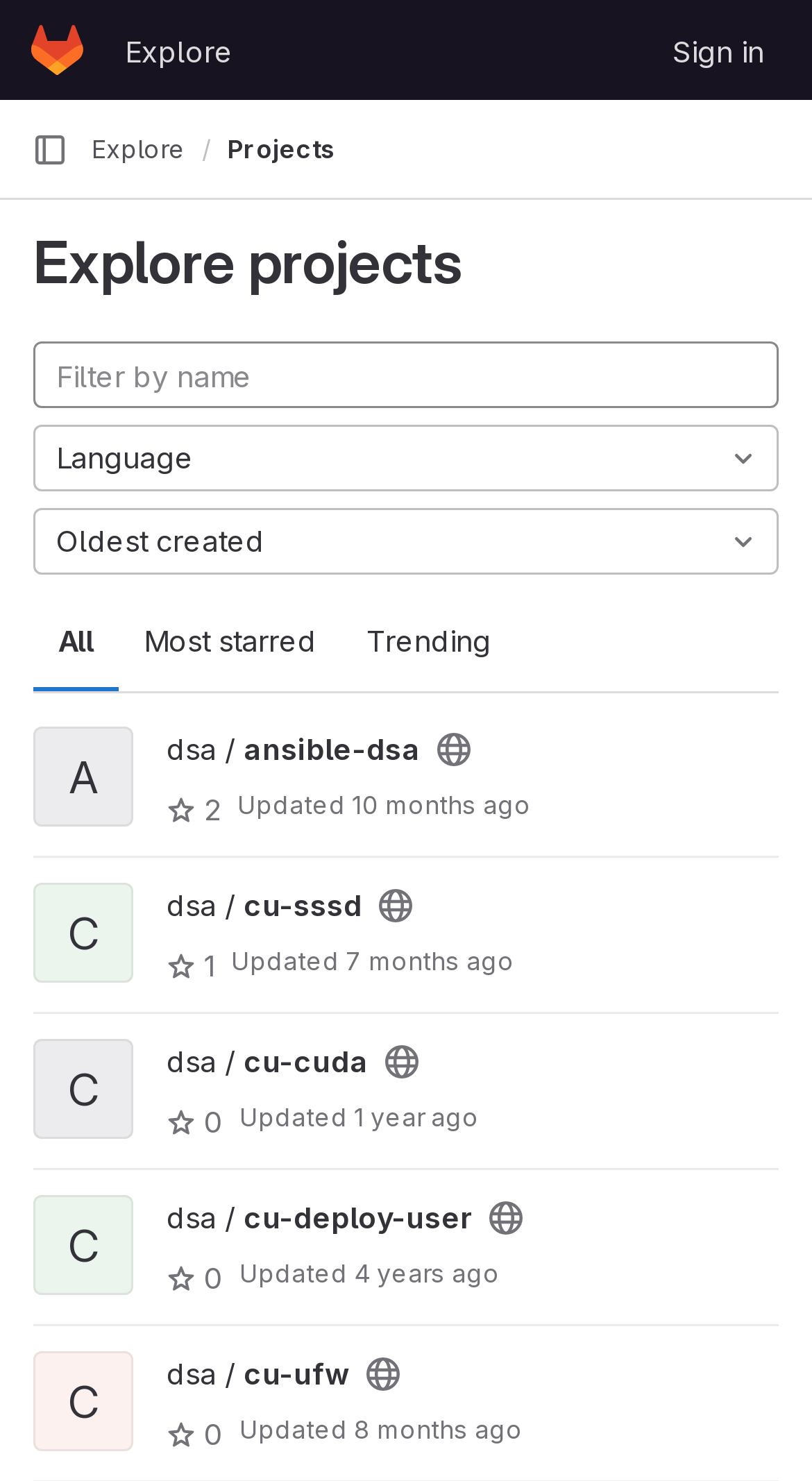Determine the bounding box coordinates of the element that should be clicked to execute the following command: "Click on the 'Explore' link".

[0.133, 0.011, 0.308, 0.056]